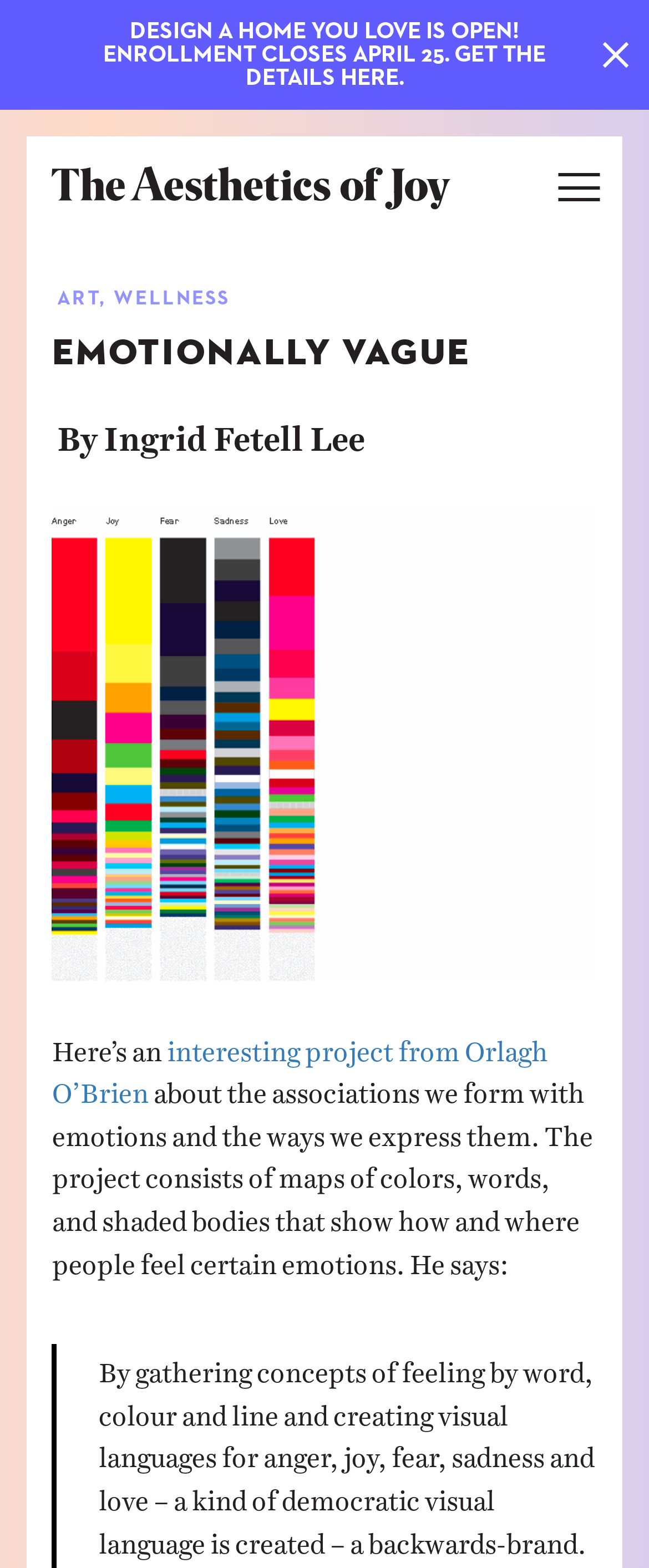Give a short answer using one word or phrase for the question:
How many links are there in the main navigation menu?

6